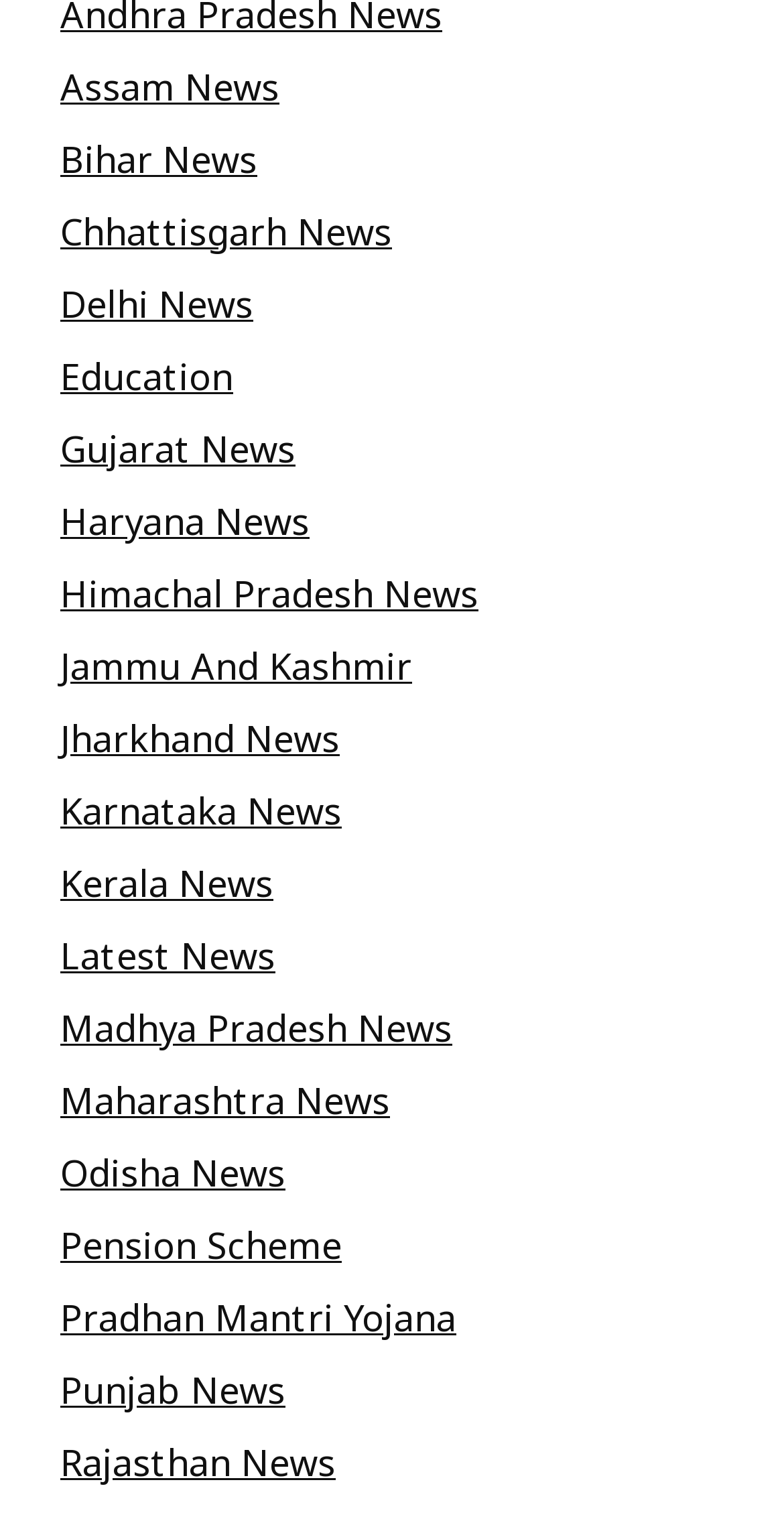What is the vertical position of the 'Education' link?
Answer with a single word or phrase, using the screenshot for reference.

Above 'Gujarat News'